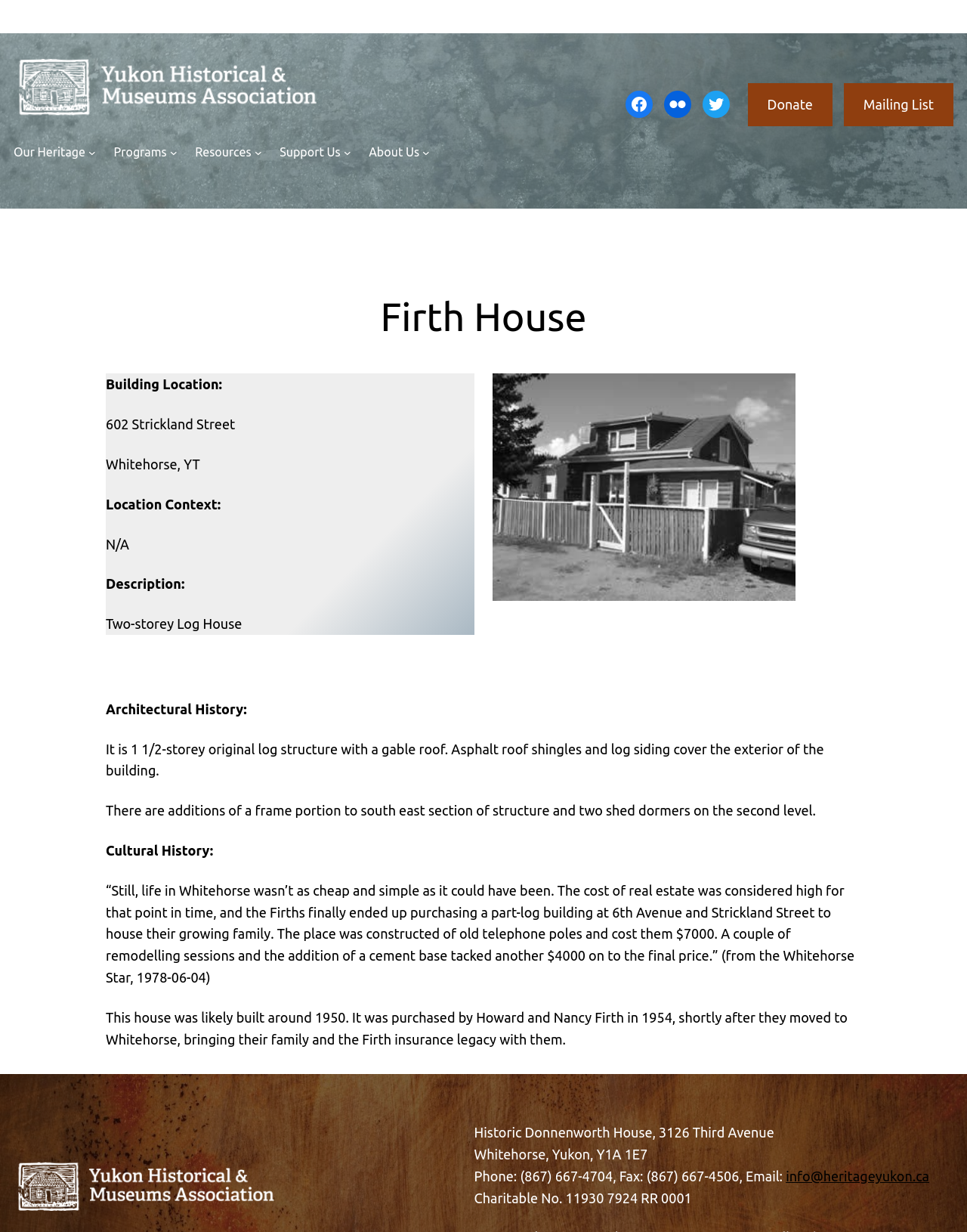Determine the bounding box coordinates of the clickable element to achieve the following action: 'Donate to the Yukon Historical and Museums Association'. Provide the coordinates as four float values between 0 and 1, formatted as [left, top, right, bottom].

[0.773, 0.067, 0.861, 0.102]